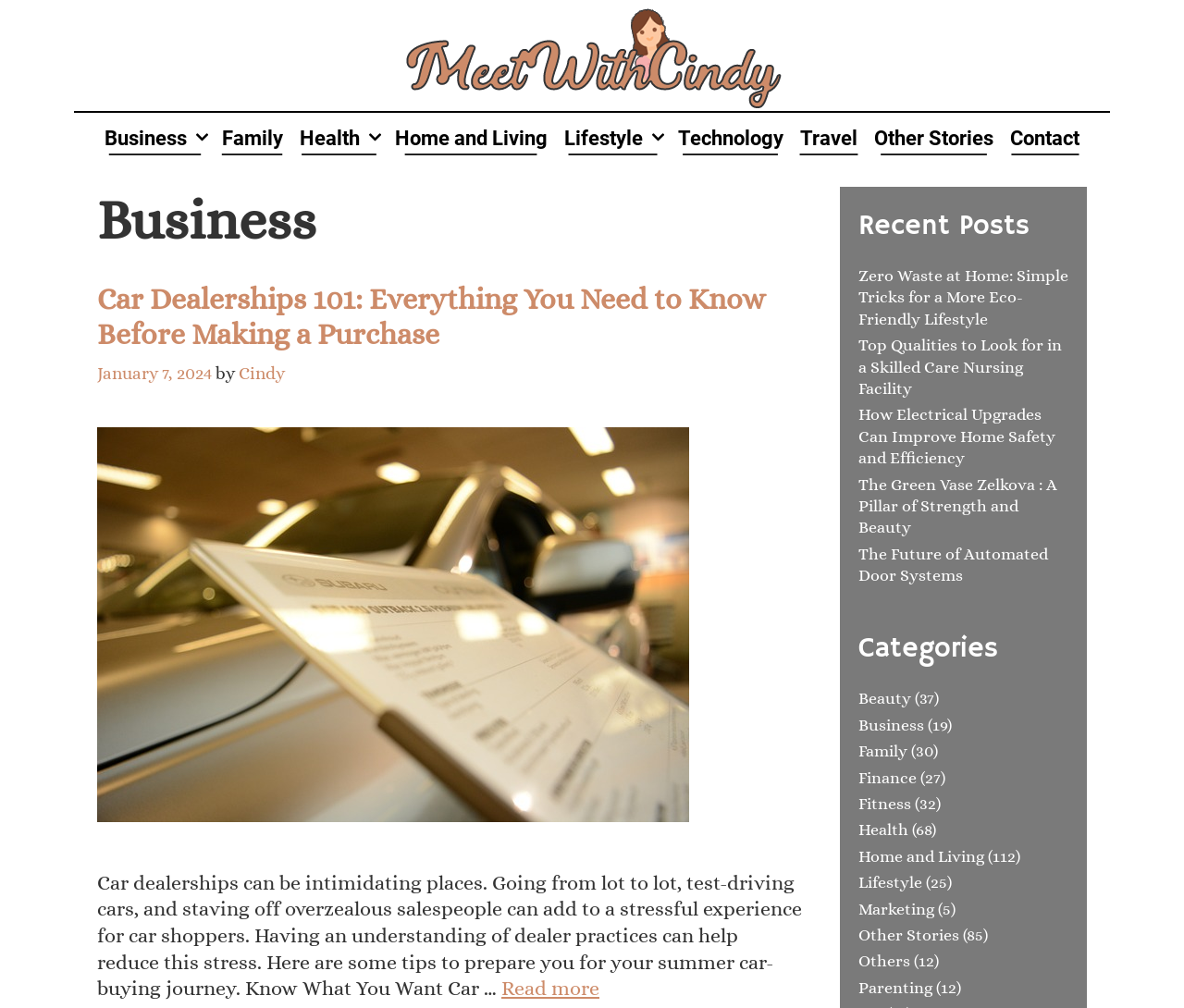Bounding box coordinates should be in the format (top-left x, top-left y, bottom-right x, bottom-right y) and all values should be floating point numbers between 0 and 1. Determine the bounding box coordinate for the UI element described as: Other Stories

[0.731, 0.112, 0.846, 0.162]